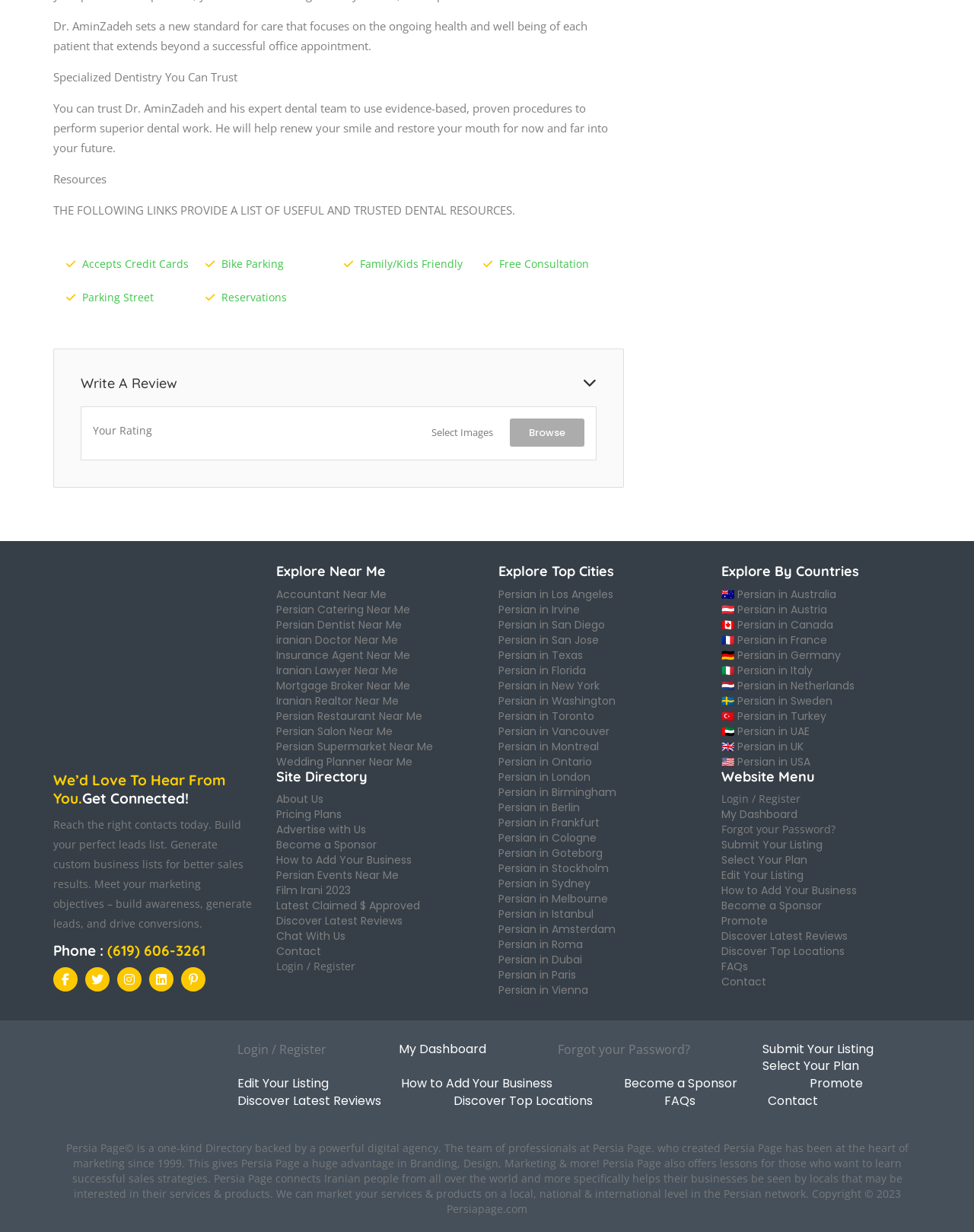Please identify the bounding box coordinates of the area that needs to be clicked to fulfill the following instruction: "Explore top cities."

[0.512, 0.458, 0.717, 0.47]